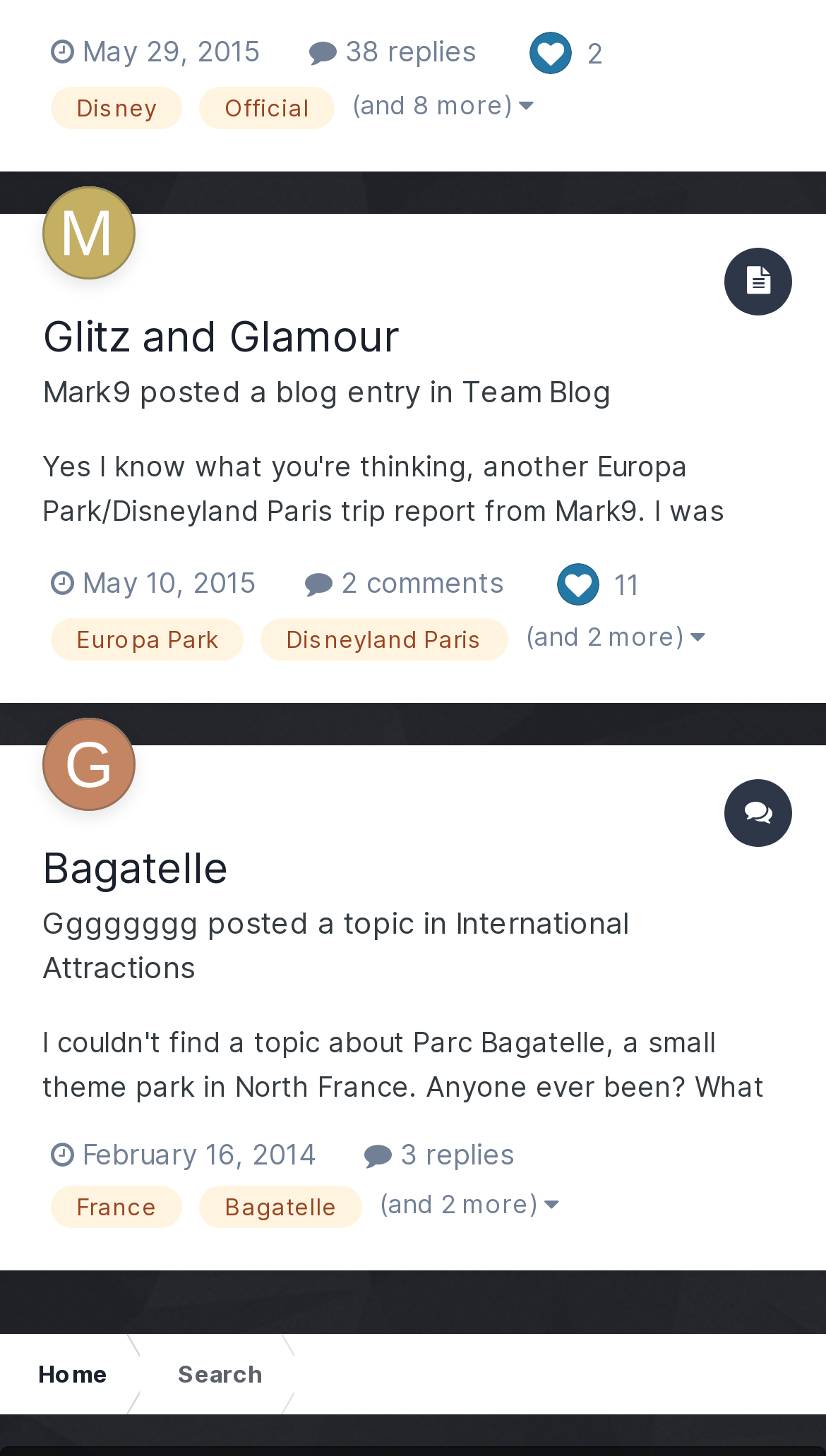Give a concise answer using one word or a phrase to the following question:
How many replies are there to the second blog entry?

2 comments